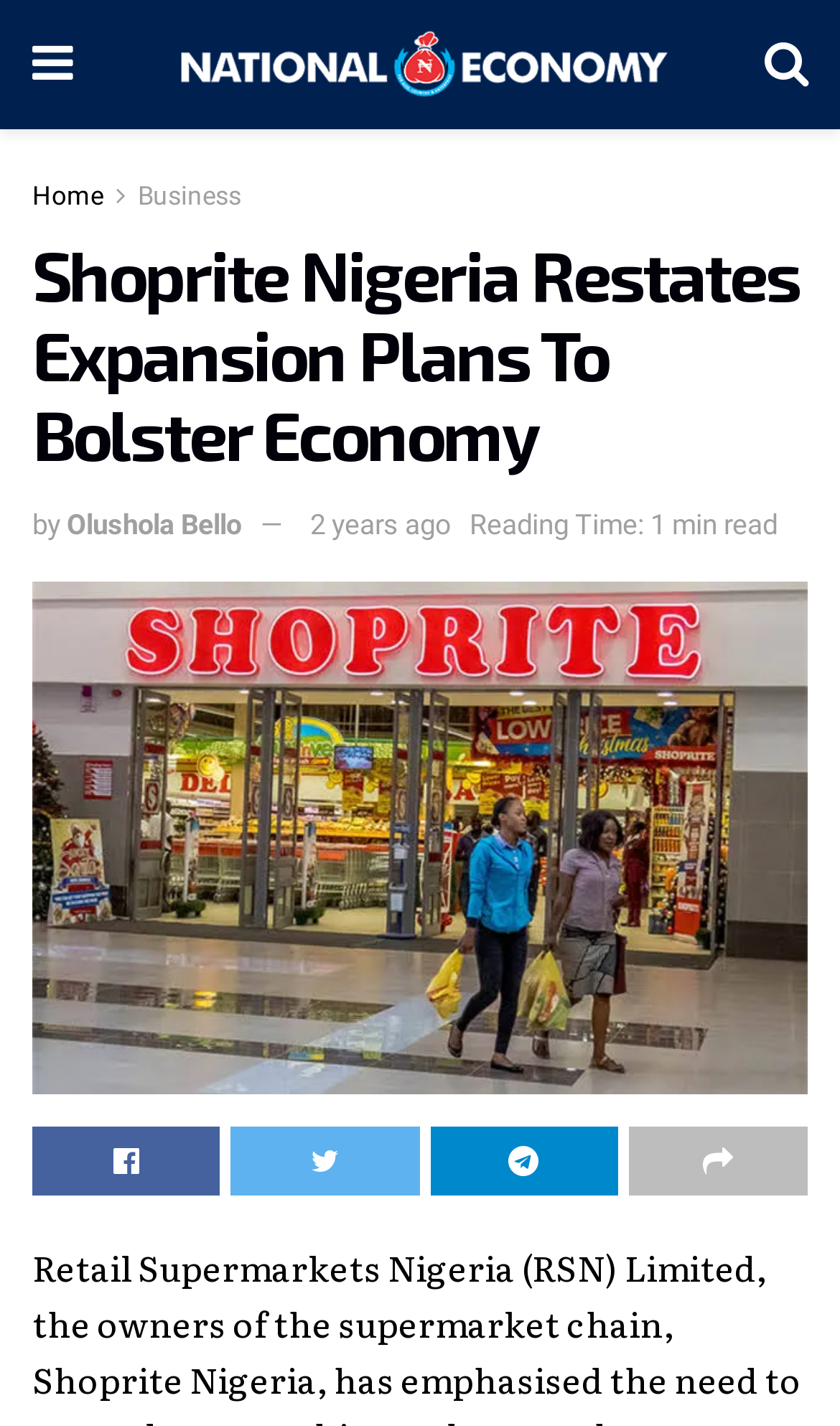How long does it take to read the article?
Analyze the image and provide a thorough answer to the question.

The reading time of the article is mentioned in the StaticText 'Reading Time: 1 min read' which is located below the author's name.